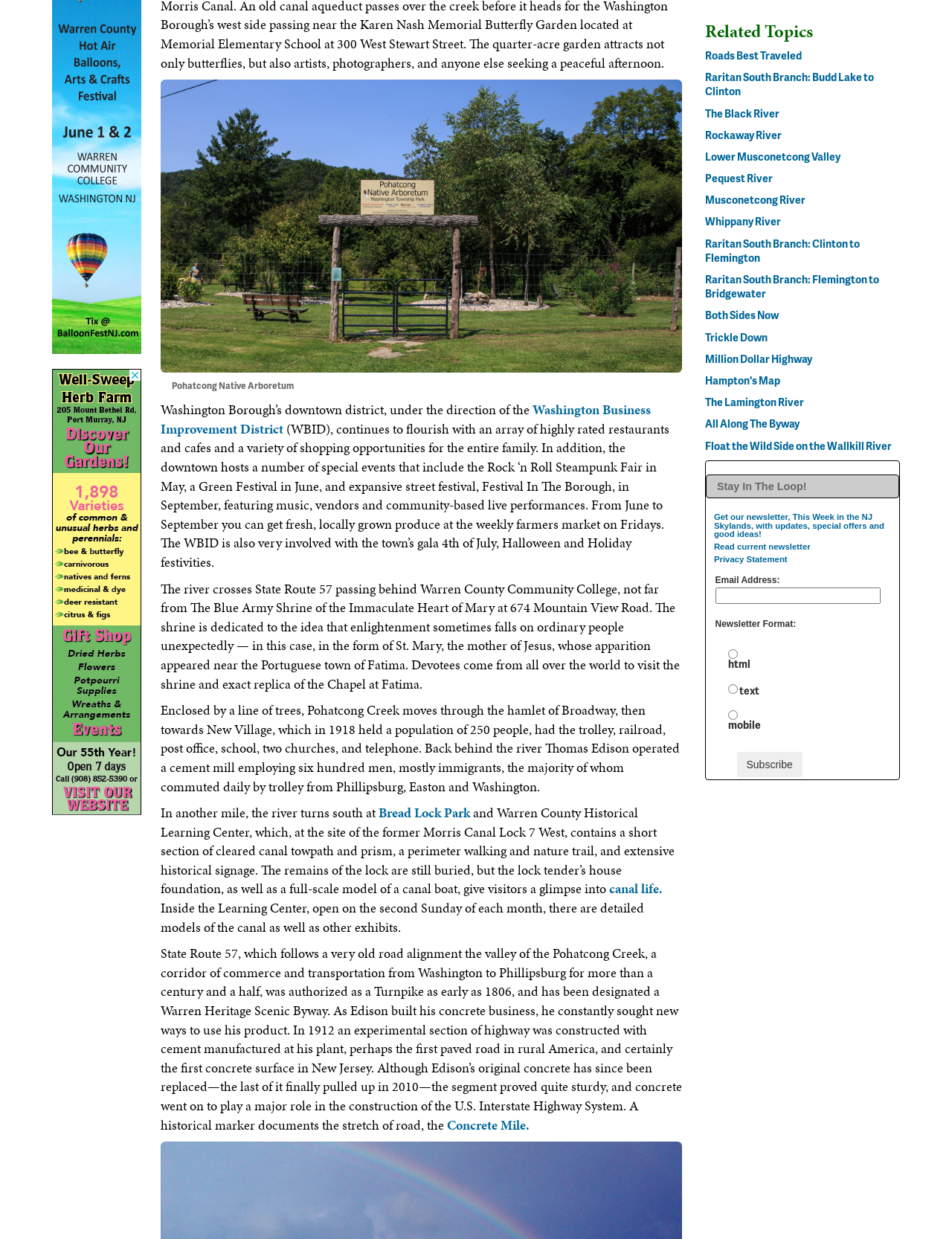Pinpoint the bounding box coordinates of the clickable element needed to complete the instruction: "Click the link to Washington Business Improvement District". The coordinates should be provided as four float numbers between 0 and 1: [left, top, right, bottom].

[0.169, 0.323, 0.684, 0.353]